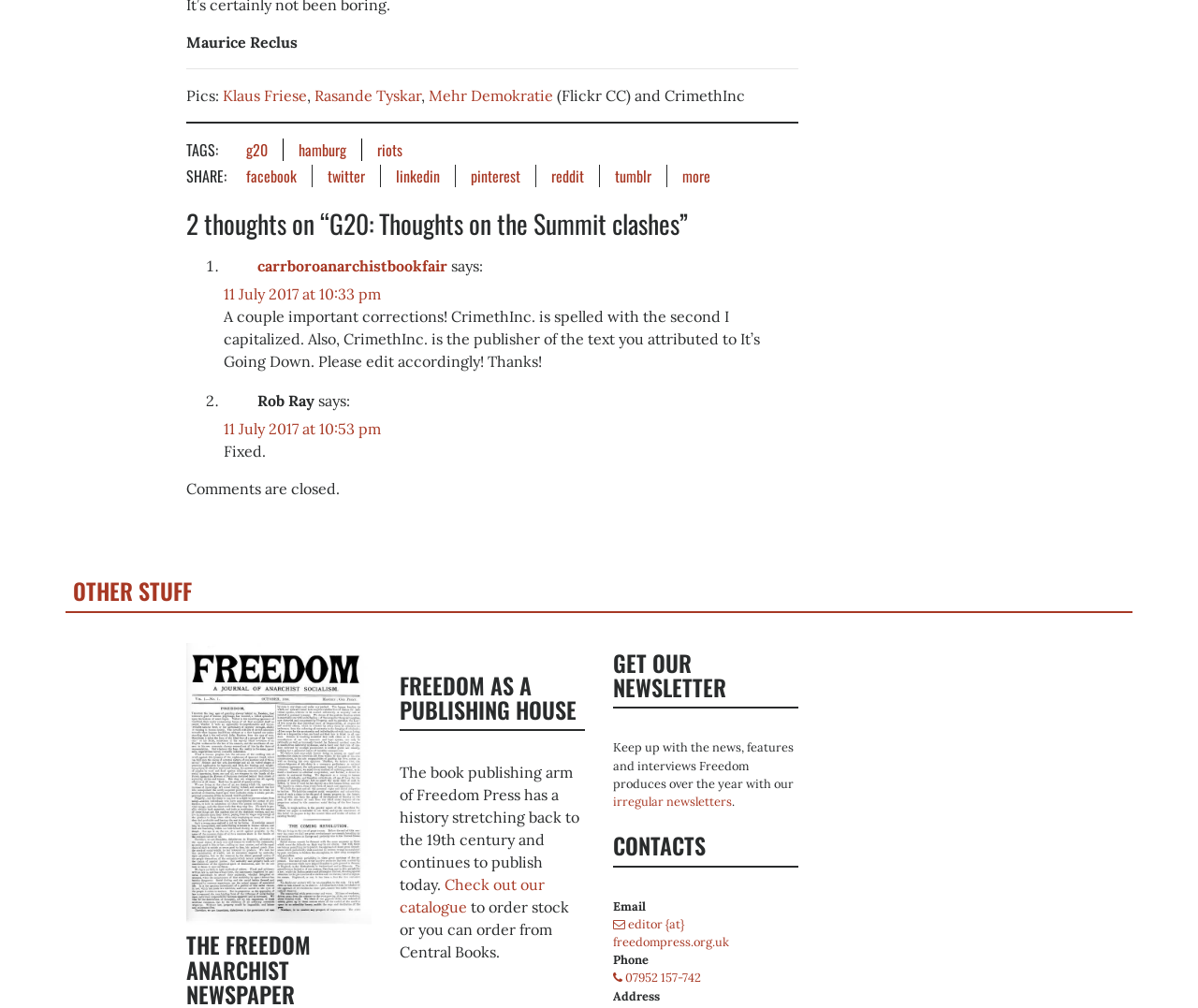Identify the bounding box coordinates of the section to be clicked to complete the task described by the following instruction: "Share on facebook". The coordinates should be four float numbers between 0 and 1, formatted as [left, top, right, bottom].

[0.205, 0.163, 0.248, 0.186]